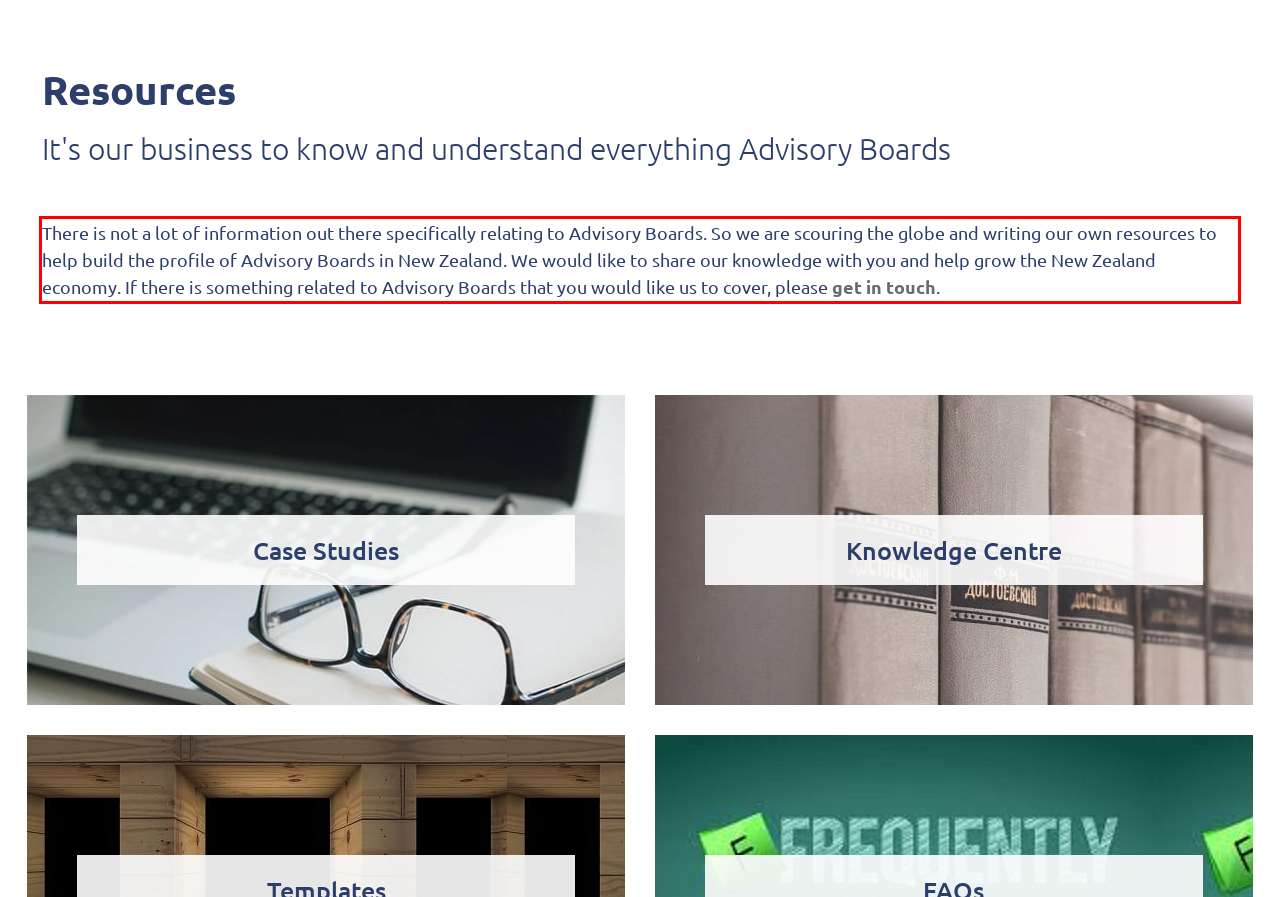The screenshot provided shows a webpage with a red bounding box. Apply OCR to the text within this red bounding box and provide the extracted content.

There is not a lot of information out there specifically relating to Advisory Boards. So we are scouring the globe and writing our own resources to help build the profile of Advisory Boards in New Zealand. We would like to share our knowledge with you and help grow the New Zealand economy. If there is something related to Advisory Boards that you would like us to cover, please get in touch.